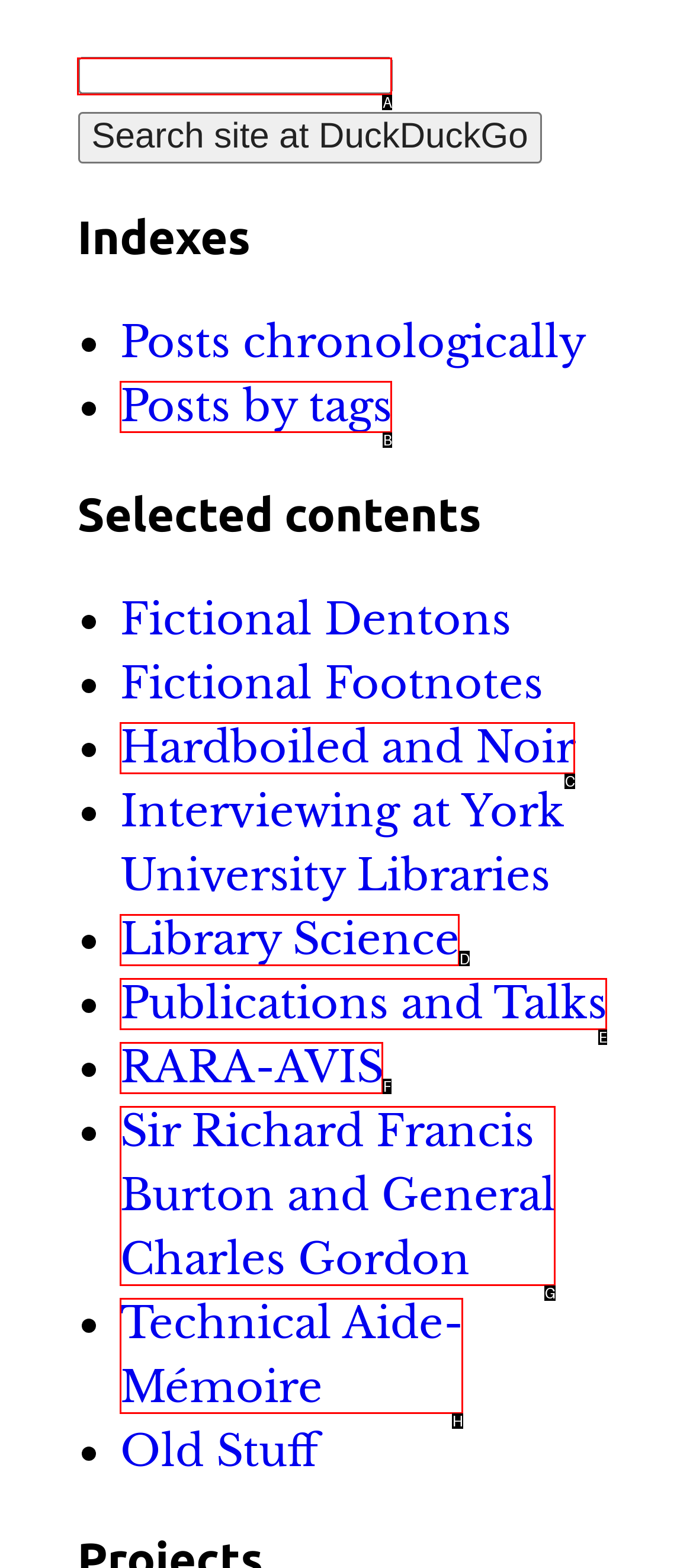Identify the correct option to click in order to accomplish the task: Read about Library Science Provide your answer with the letter of the selected choice.

D